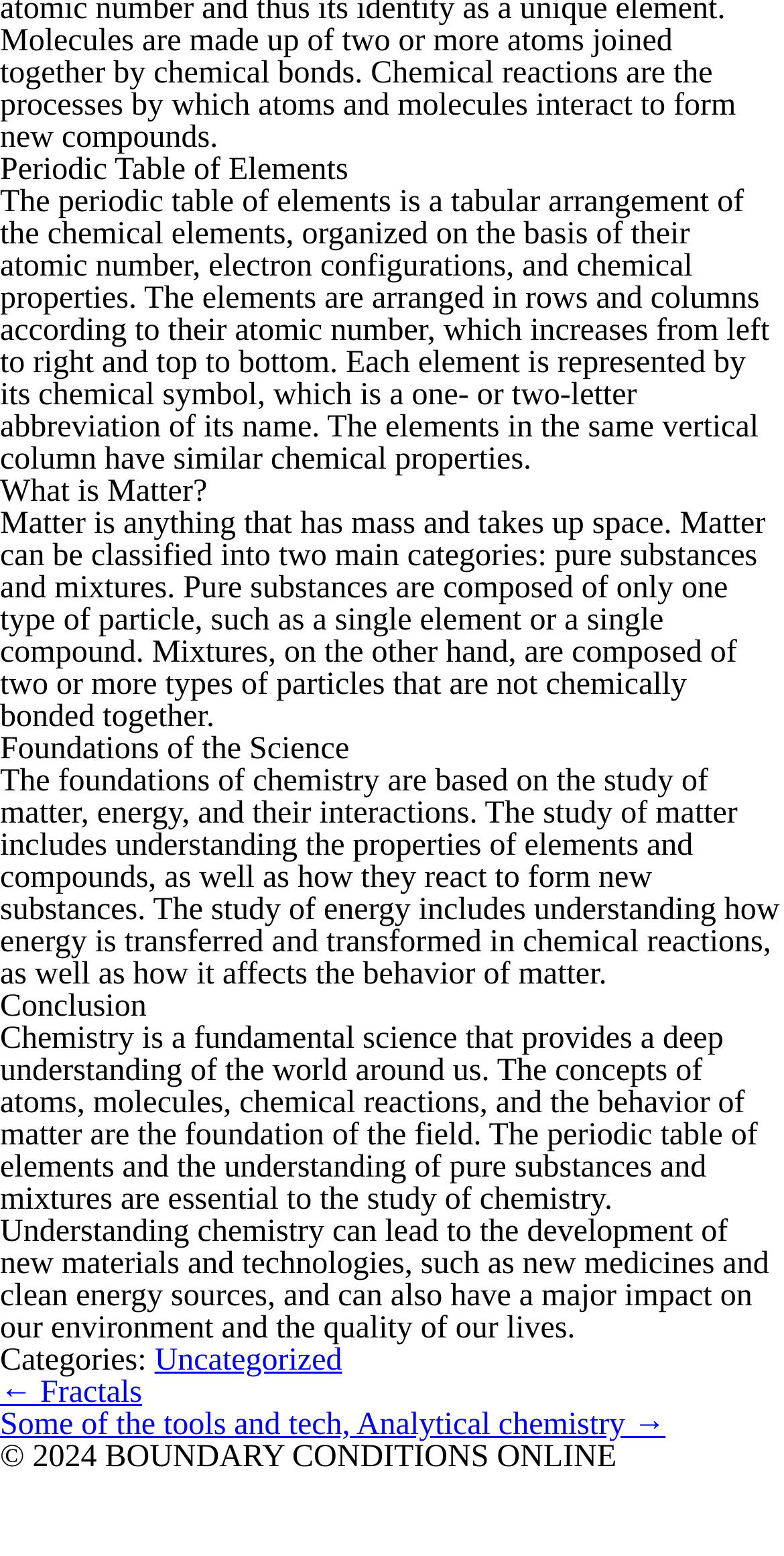Return the bounding box coordinates of the UI element that corresponds to this description: "Best Tattoo ink Review". The coordinates must be given as four float numbers in the range of 0 and 1, [left, top, right, bottom].

None